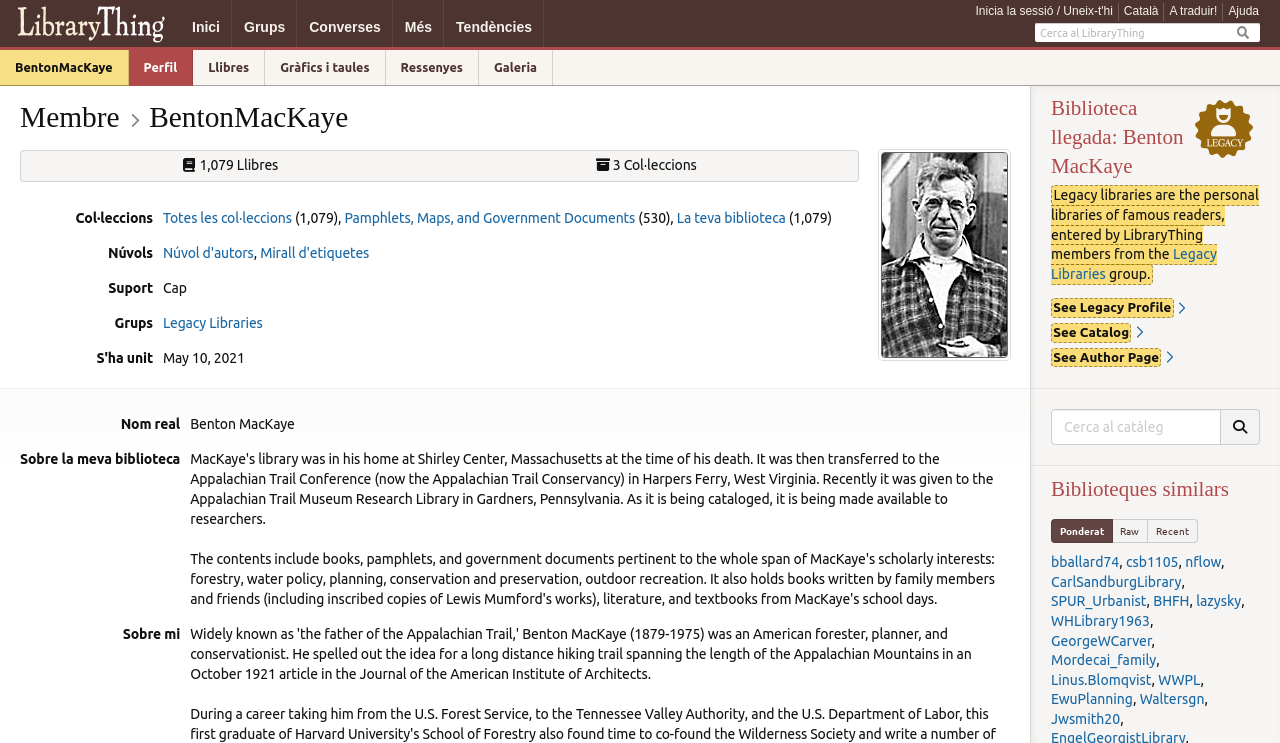Indicate the bounding box coordinates of the clickable region to achieve the following instruction: "Search in the catalog."

[0.821, 0.55, 0.984, 0.599]